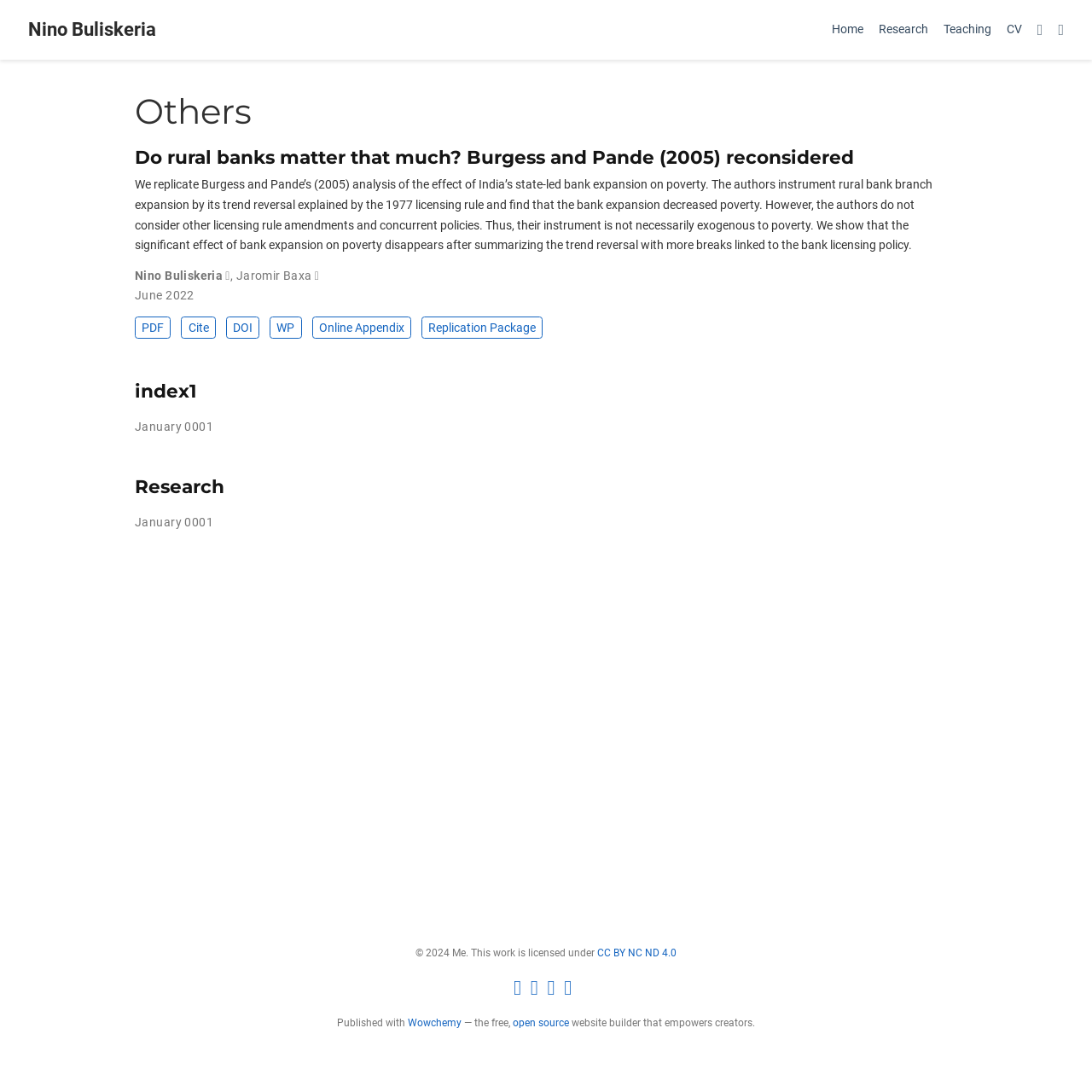Identify the bounding box coordinates of the region that should be clicked to execute the following instruction: "Go to the 'Teaching' page".

[0.857, 0.014, 0.915, 0.041]